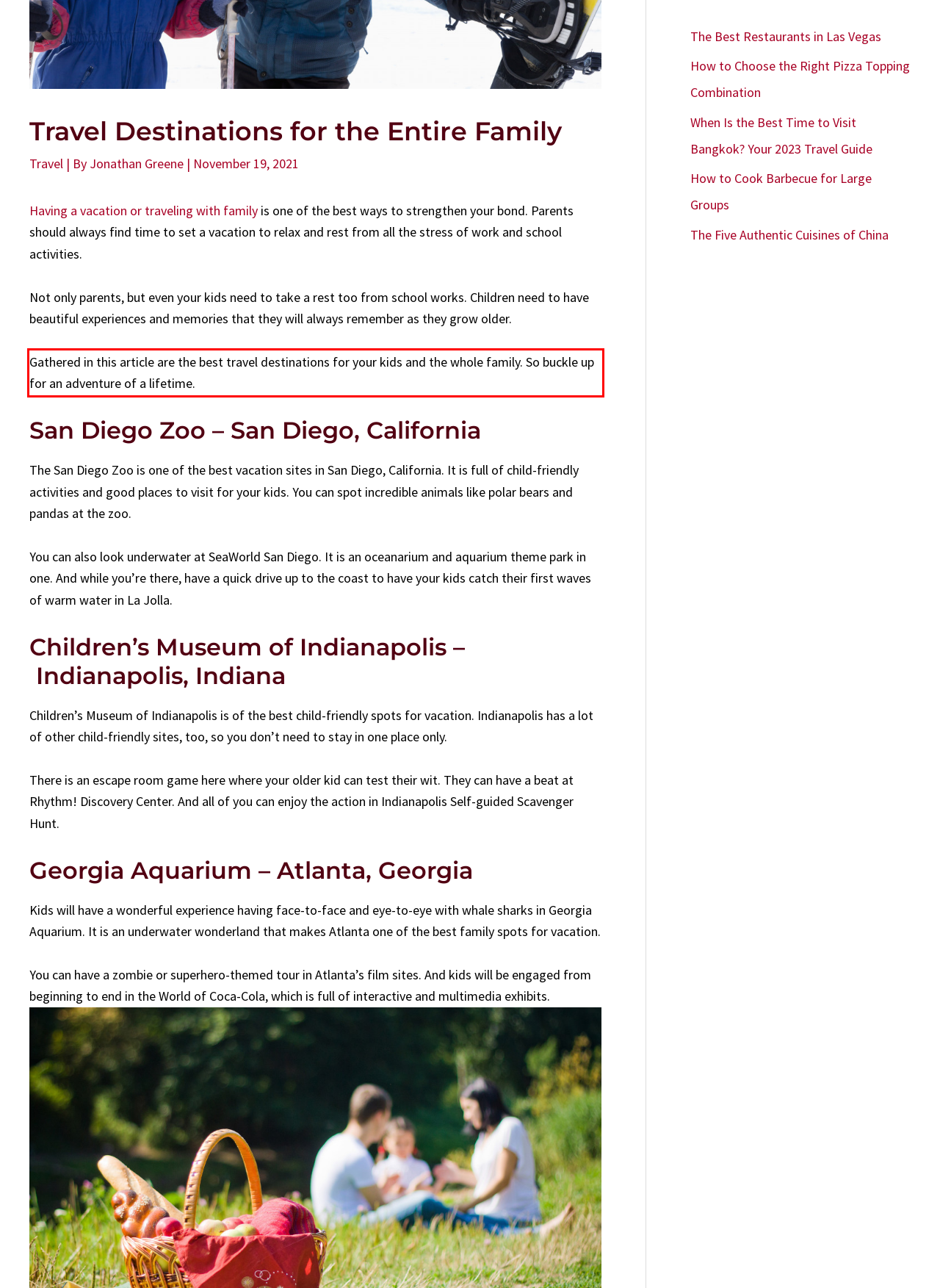Please use OCR to extract the text content from the red bounding box in the provided webpage screenshot.

Gathered in this article are the best travel destinations for your kids and the whole family. So buckle up for an adventure of a lifetime.